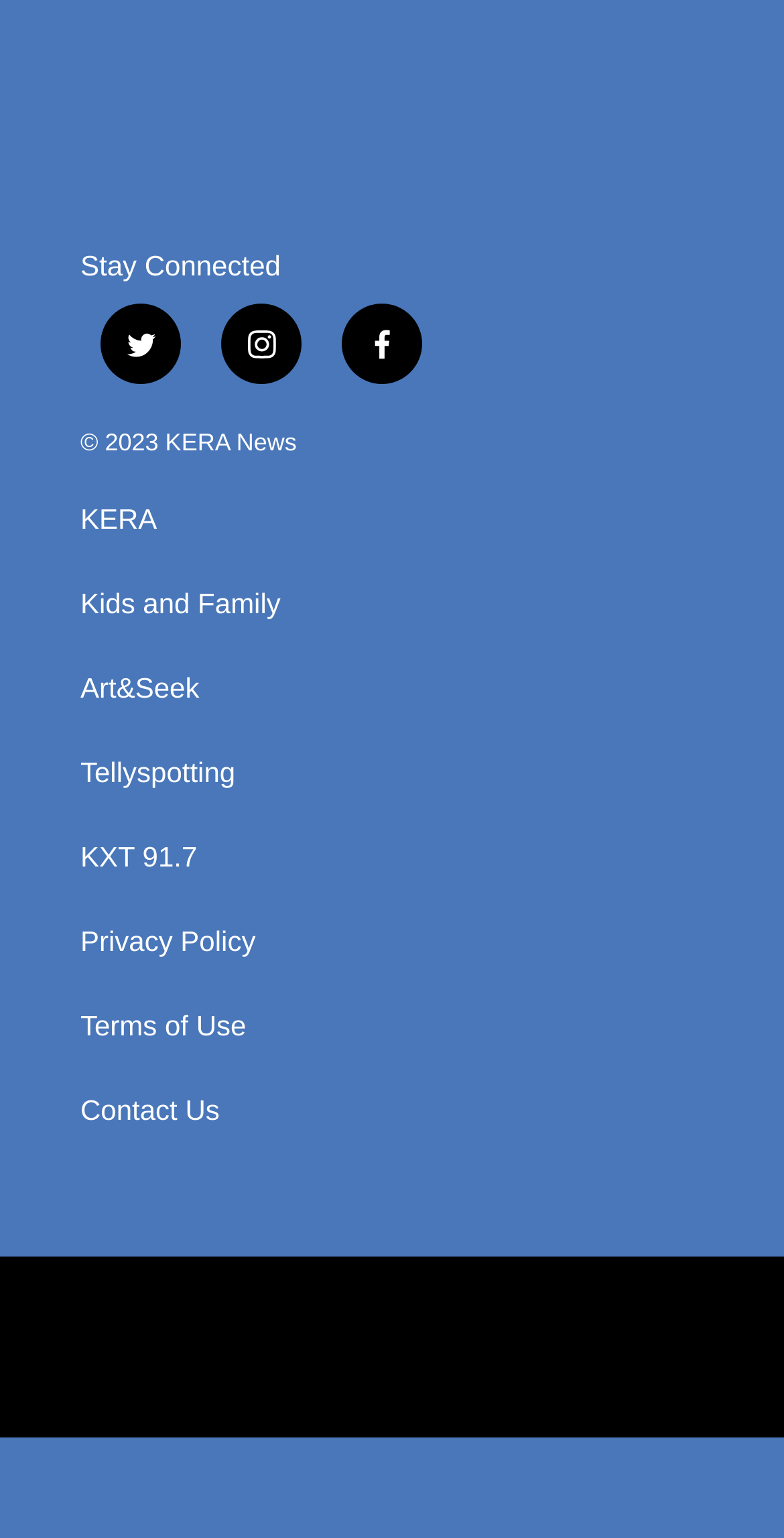What is the last link in the footer?
Based on the screenshot, provide a one-word or short-phrase response.

Contact Us